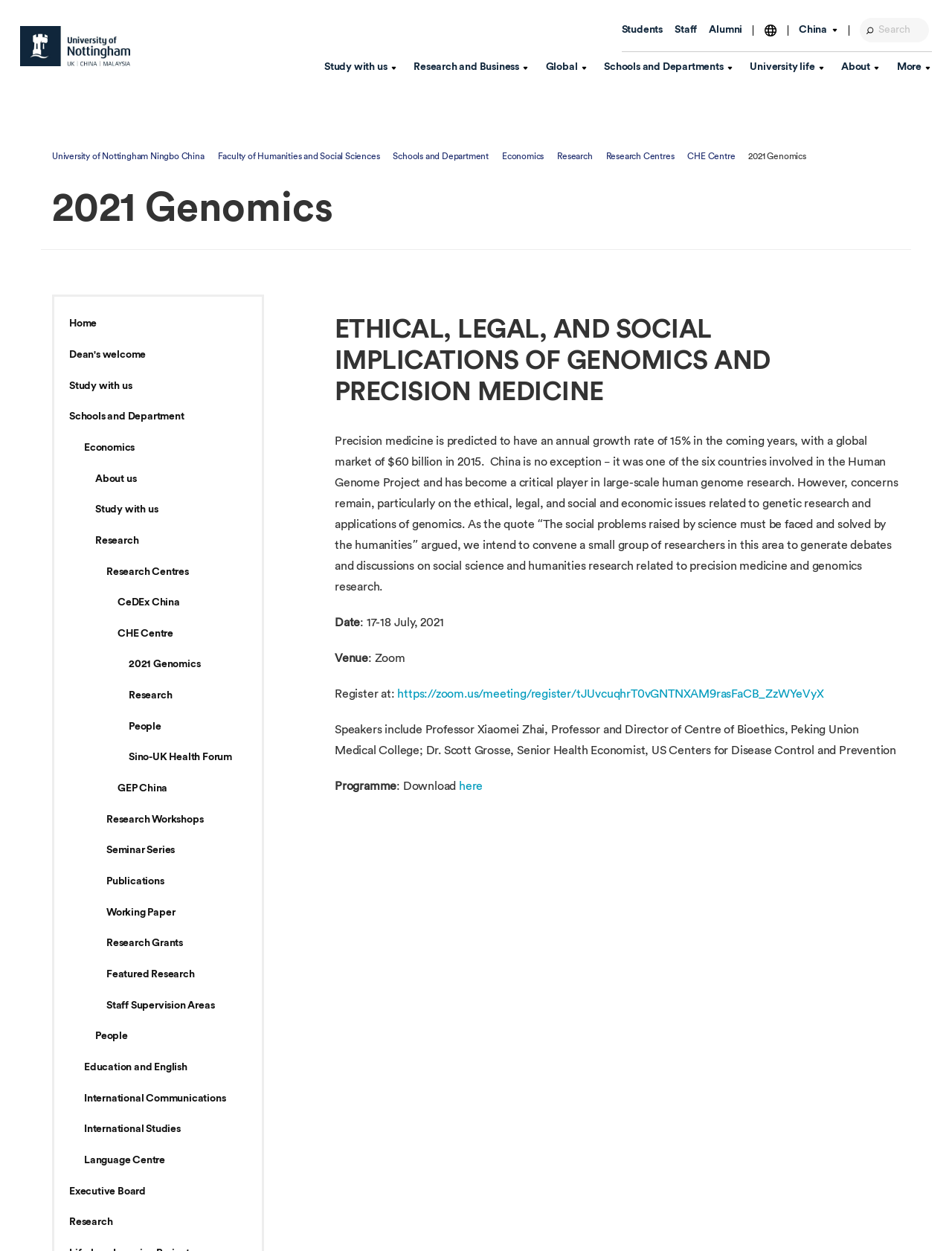What is the name of the business school mentioned in the 'Schools and Departments' section?
Please use the visual content to give a single word or phrase answer.

Nottingham University Business School China